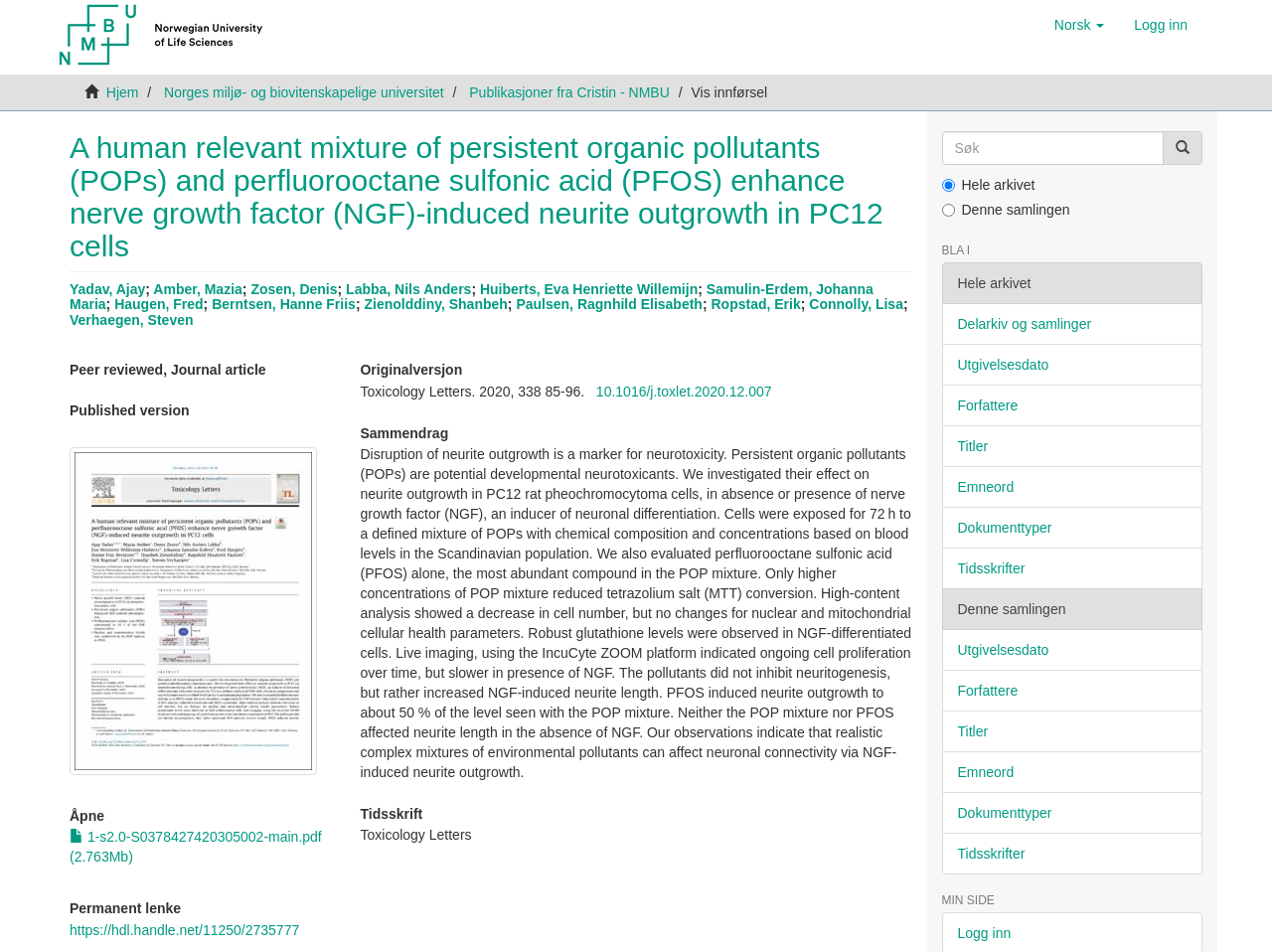Highlight the bounding box coordinates of the element you need to click to perform the following instruction: "Click the button to switch to Norwegian."

[0.817, 0.0, 0.88, 0.052]